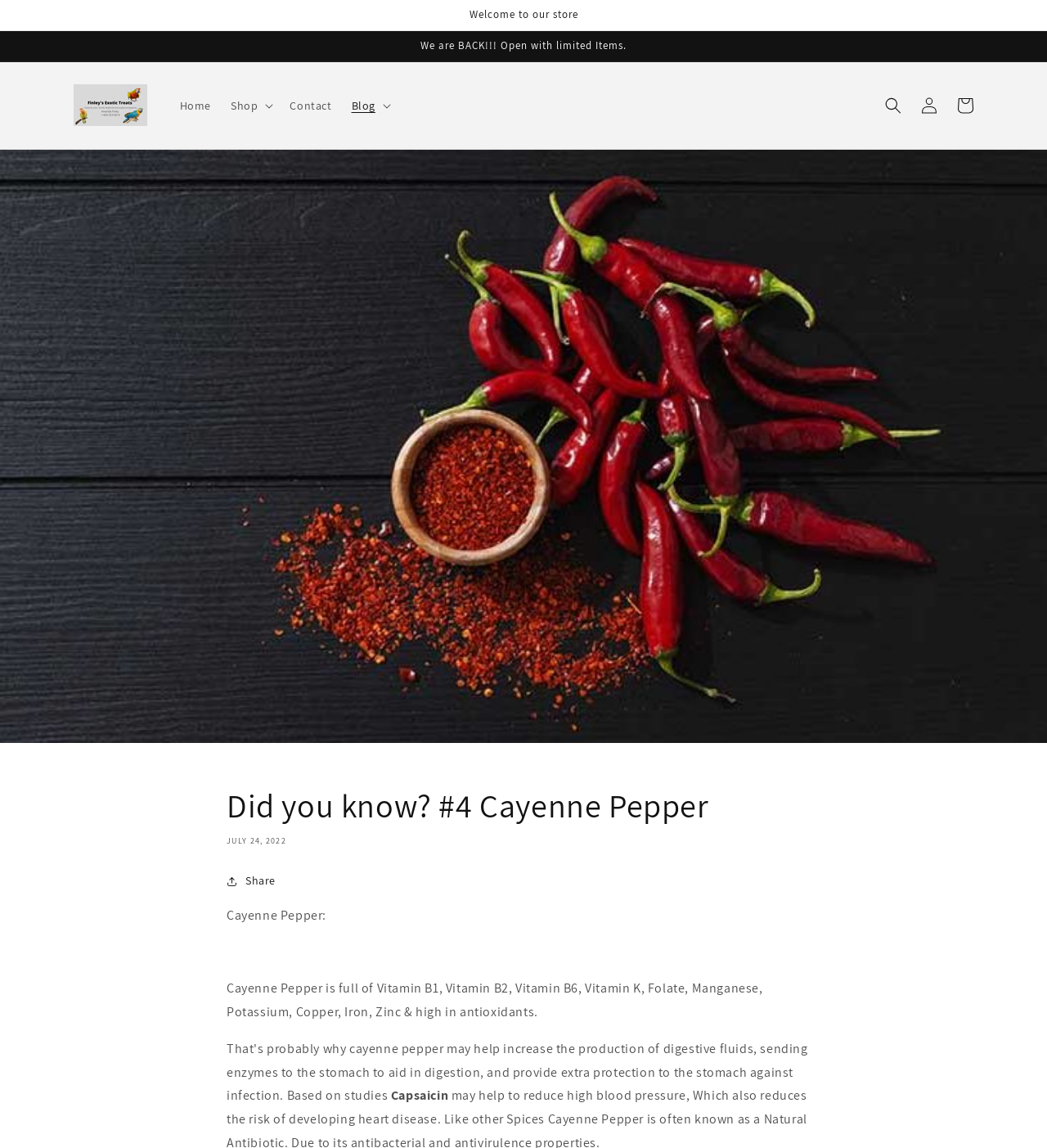Deliver a detailed narrative of the webpage's visual and textual elements.

The webpage appears to be a blog or article page about Cayenne Pepper. At the top, there is an announcement section with two lines of text: "Welcome to our store" and "We are BACK!!! Open with limited Items." Below this section, there is a logo of FinleysExoticTreatsLLC, which is an image with a link to the company's website.

The main navigation menu is located below the logo, with links to "Home", "Contact", "Blog", and "Search". There are also buttons for "Shop" and "Log in" or "Cart" on the right side of the navigation menu.

The main content of the page is an article about Cayenne Pepper, which is divided into several sections. The title of the article is "Did you know? #4 Cayenne Pepper" and is displayed prominently at the top of the content area. Below the title, there is a timestamp showing the date the article was published, "JULY 24, 2022".

The article itself is divided into several paragraphs, with the first paragraph describing the nutritional benefits of Cayenne Pepper, including its high antioxidant content and various vitamins and minerals. The second paragraph discusses the potential health benefits of Cayenne Pepper, including its ability to aid in digestion and provide protection against infection.

There is also a "Share" button located below the article, allowing users to share the content on social media or other platforms.